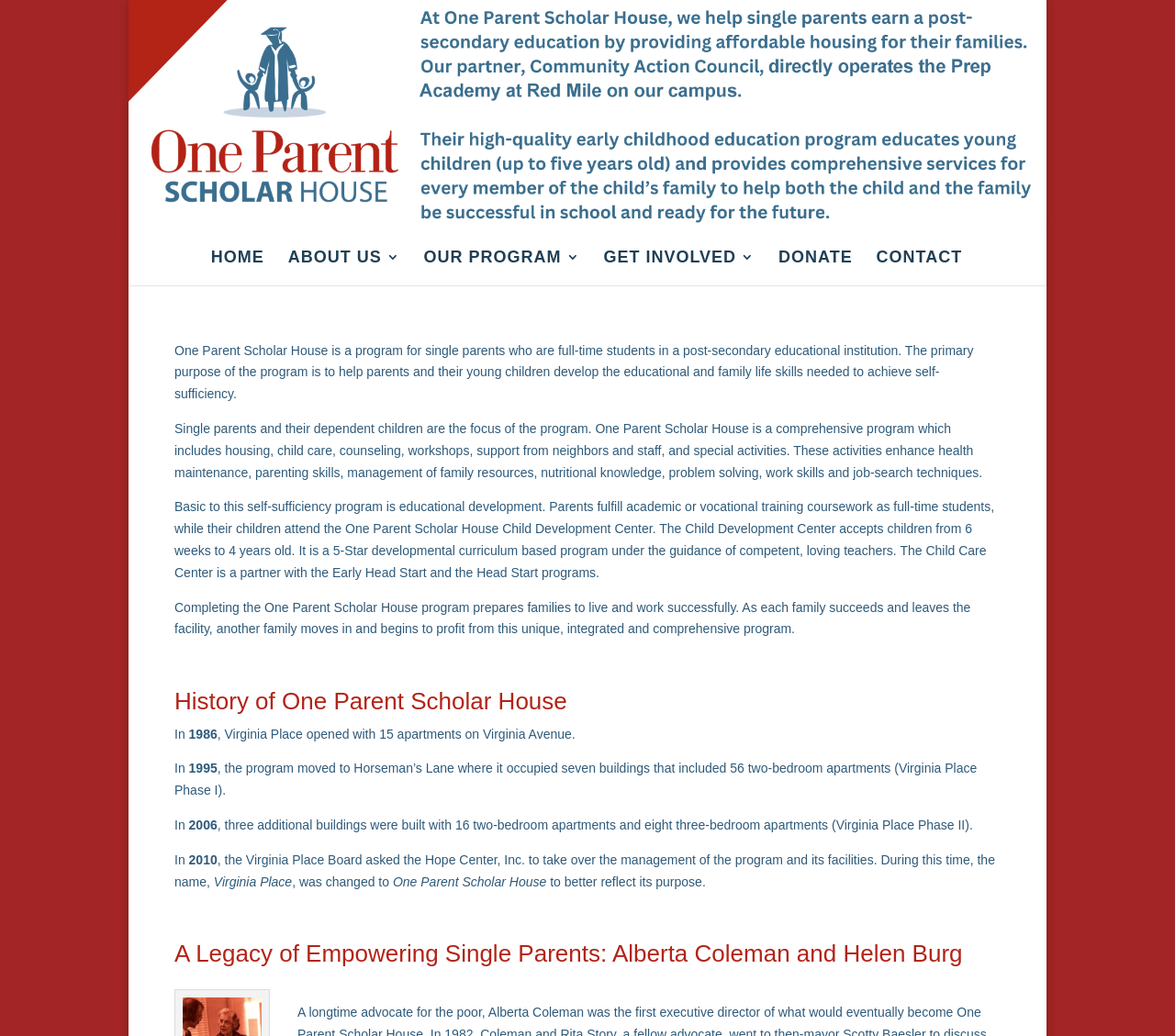Using the provided element description: "Our Program", identify the bounding box coordinates. The coordinates should be four floats between 0 and 1 in the order [left, top, right, bottom].

[0.361, 0.235, 0.493, 0.275]